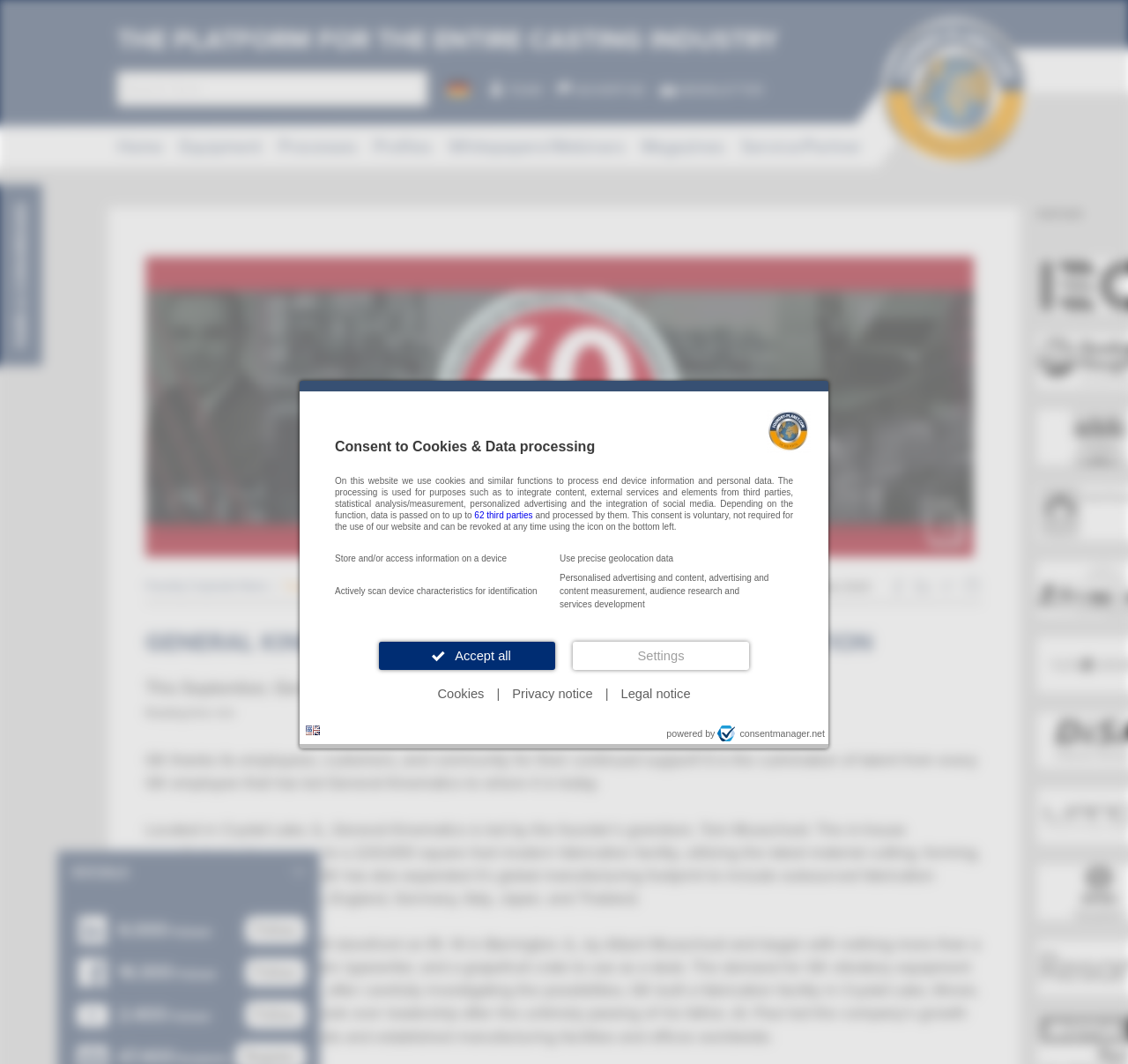Using the provided element description: "Auf Facebook teilen", identify the bounding box coordinates. The coordinates should be four floats between 0 and 1 in the order [left, top, right, bottom].

[0.787, 0.54, 0.805, 0.56]